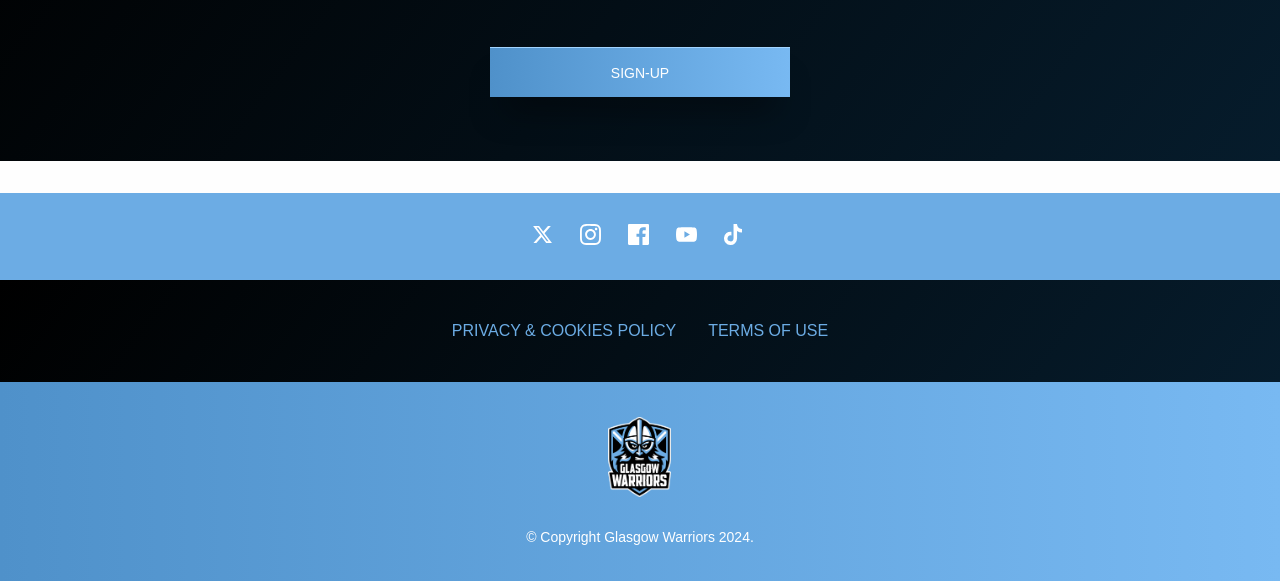Please specify the bounding box coordinates of the clickable section necessary to execute the following command: "Visit Instagram page".

[0.444, 0.366, 0.481, 0.448]